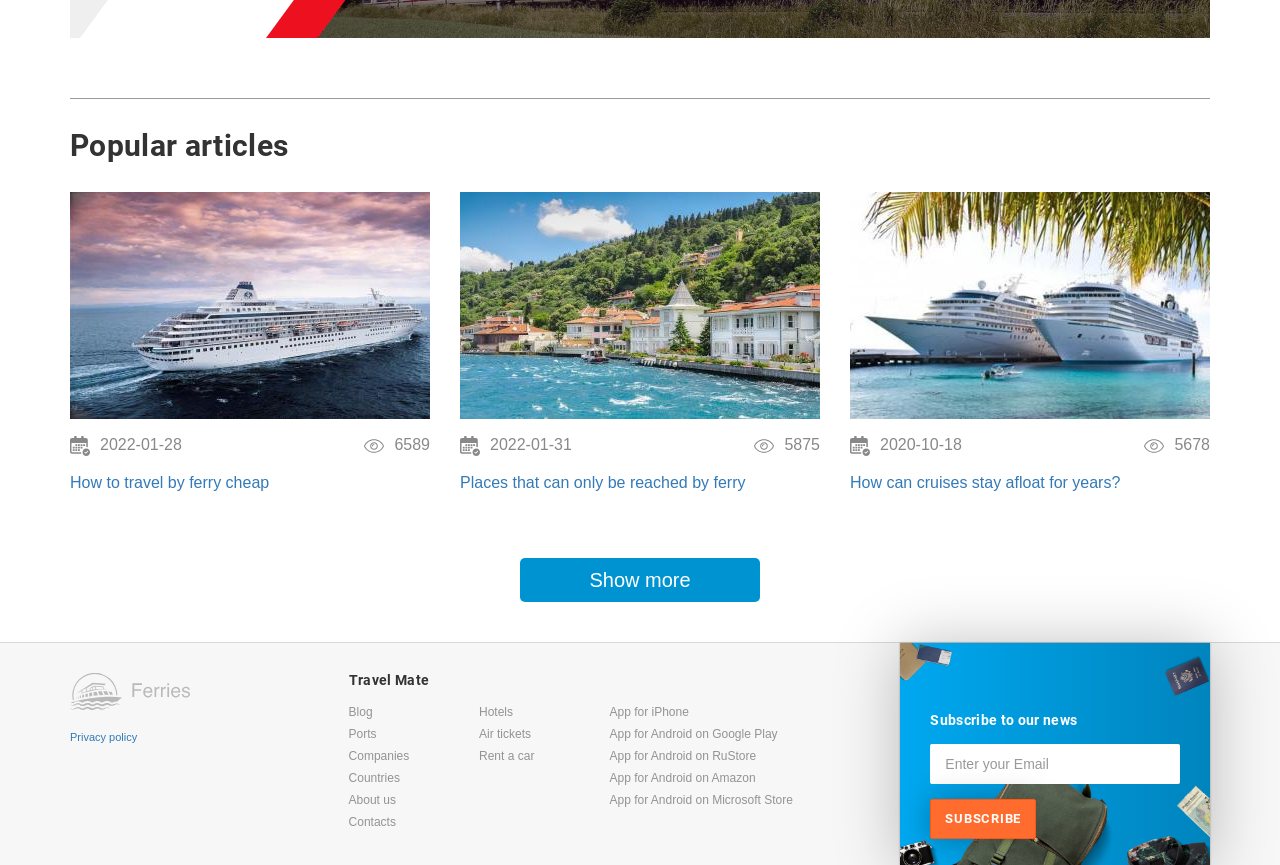Using the element description: "Rent a car", determine the bounding box coordinates. The coordinates should be in the format [left, top, right, bottom], with values between 0 and 1.

[0.374, 0.865, 0.453, 0.89]